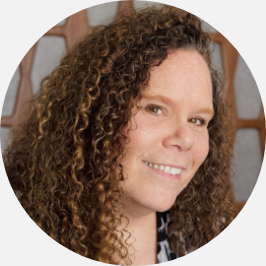Explain the image in a detailed and descriptive way.

The image features a smiling woman with long, curly hair, set against a softly blurred background that includes wooden elements. She exudes warmth and approachability, highlighted by her genuine smile. The circular crop of the photo adds a personal touch, emphasizing her friendly demeanor. This image likely serves as a welcoming representation for Hungry Happenings, a platform focused on creative culinary ideas.